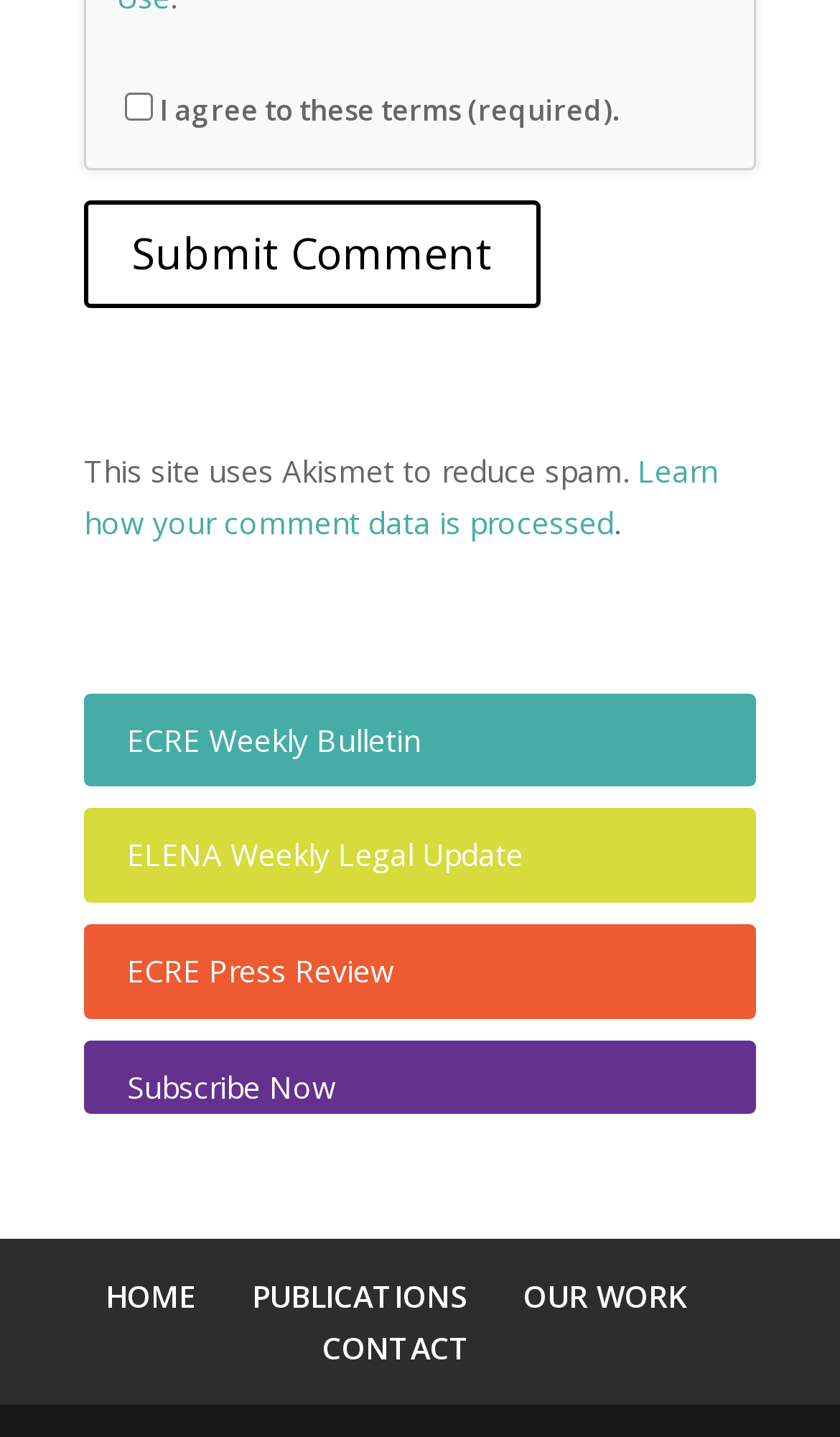How many links are there in the footer?
Please provide a single word or phrase as your answer based on the screenshot.

4